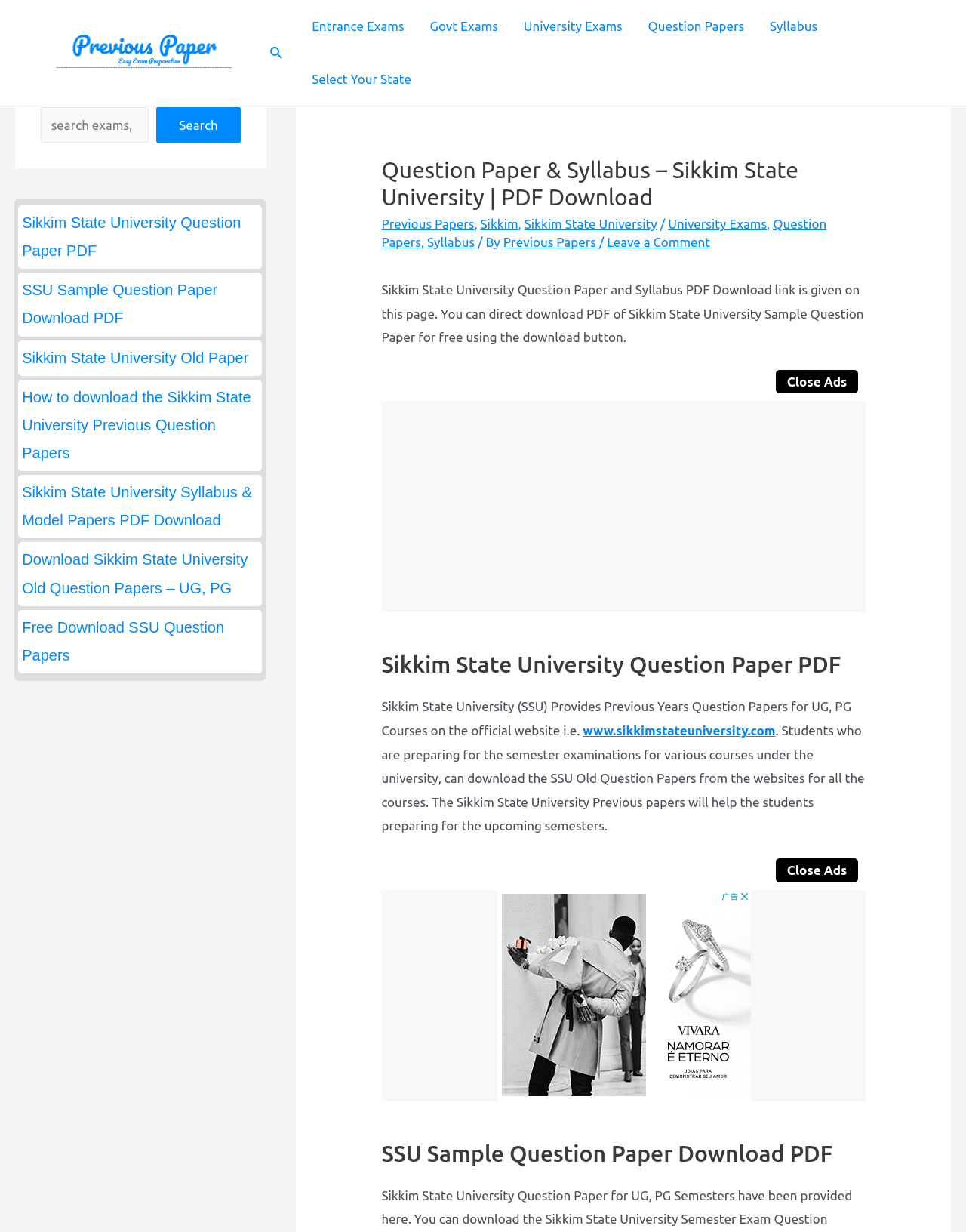Identify the text that serves as the heading for the webpage and generate it.

Question Paper & Syllabus – Sikkim State University | PDF Download